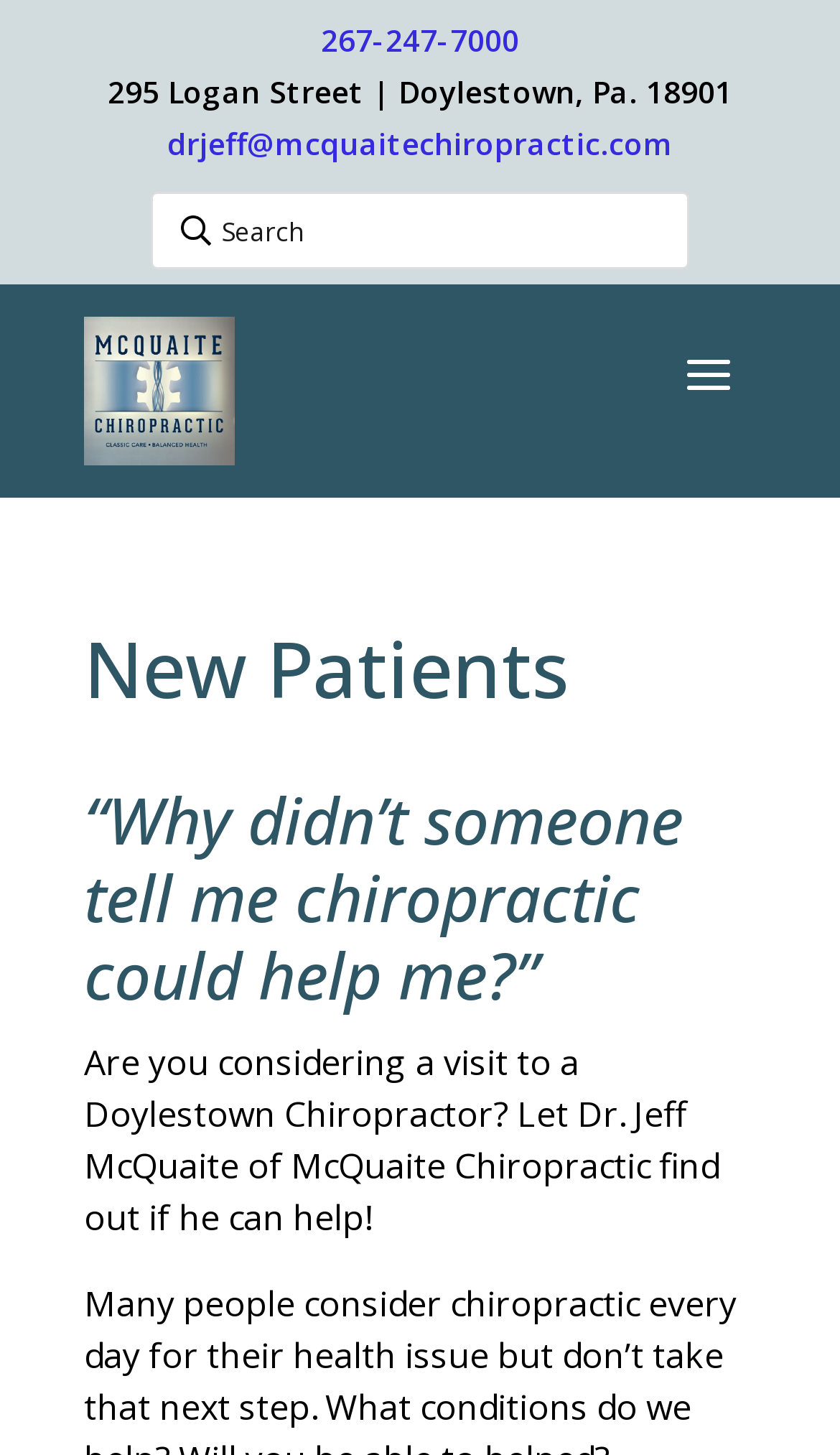Extract the bounding box for the UI element that matches this description: "title="Bernsteinsbar.com"".

None